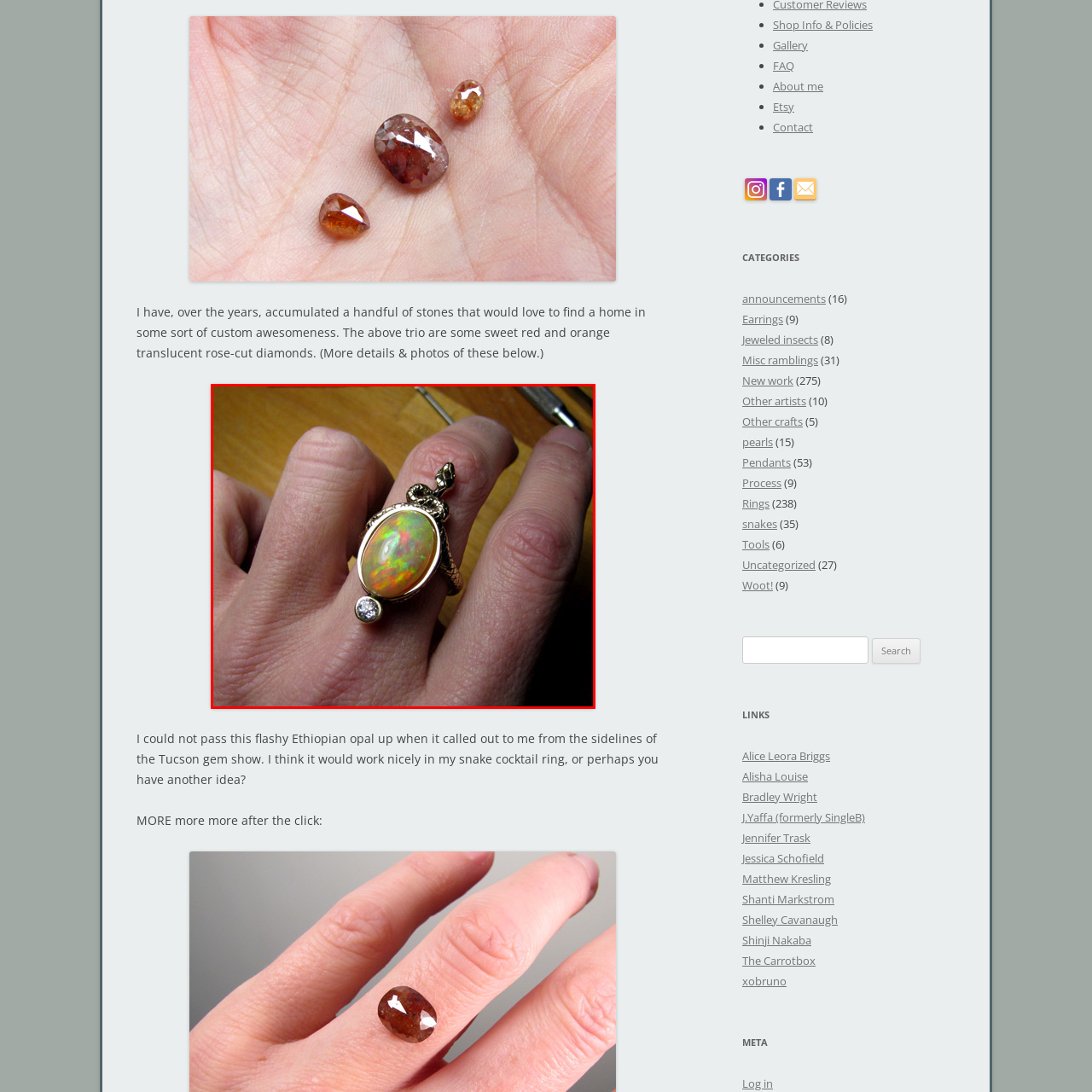Offer a comprehensive description of the image enclosed by the red box.

This stunning image showcases a beautifully designed snake ring featuring a vibrant Ethiopian opal at its center. The opal exhibits a mesmerizing play of color with hints of green, orange, and yellow, captivating the viewer with its luminous quality. Set within an ornate gold band, the ring's intricate design is accentuated by a small diamond placed delicately below the opal, adding a touch of elegance. The composition captures the ring on a hand, highlighting its artistic craftsmanship and the sheen of the gold against the skin. This piece reflects a unique blend of natural beauty and skilled artistry, making it a standout piece for jewelry enthusiasts.